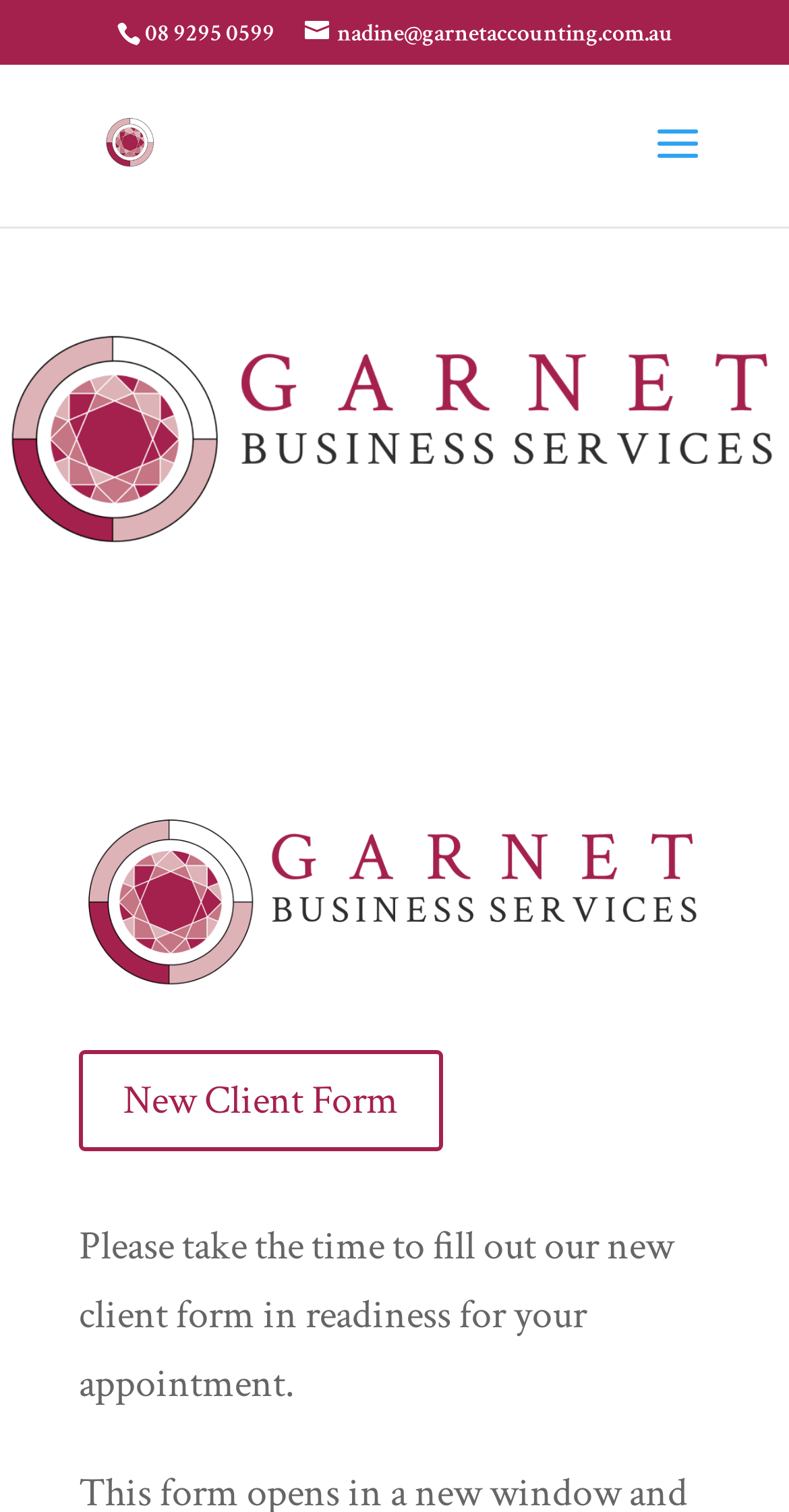What is the phone number on the webpage?
Please look at the screenshot and answer in one word or a short phrase.

08 9295 0599